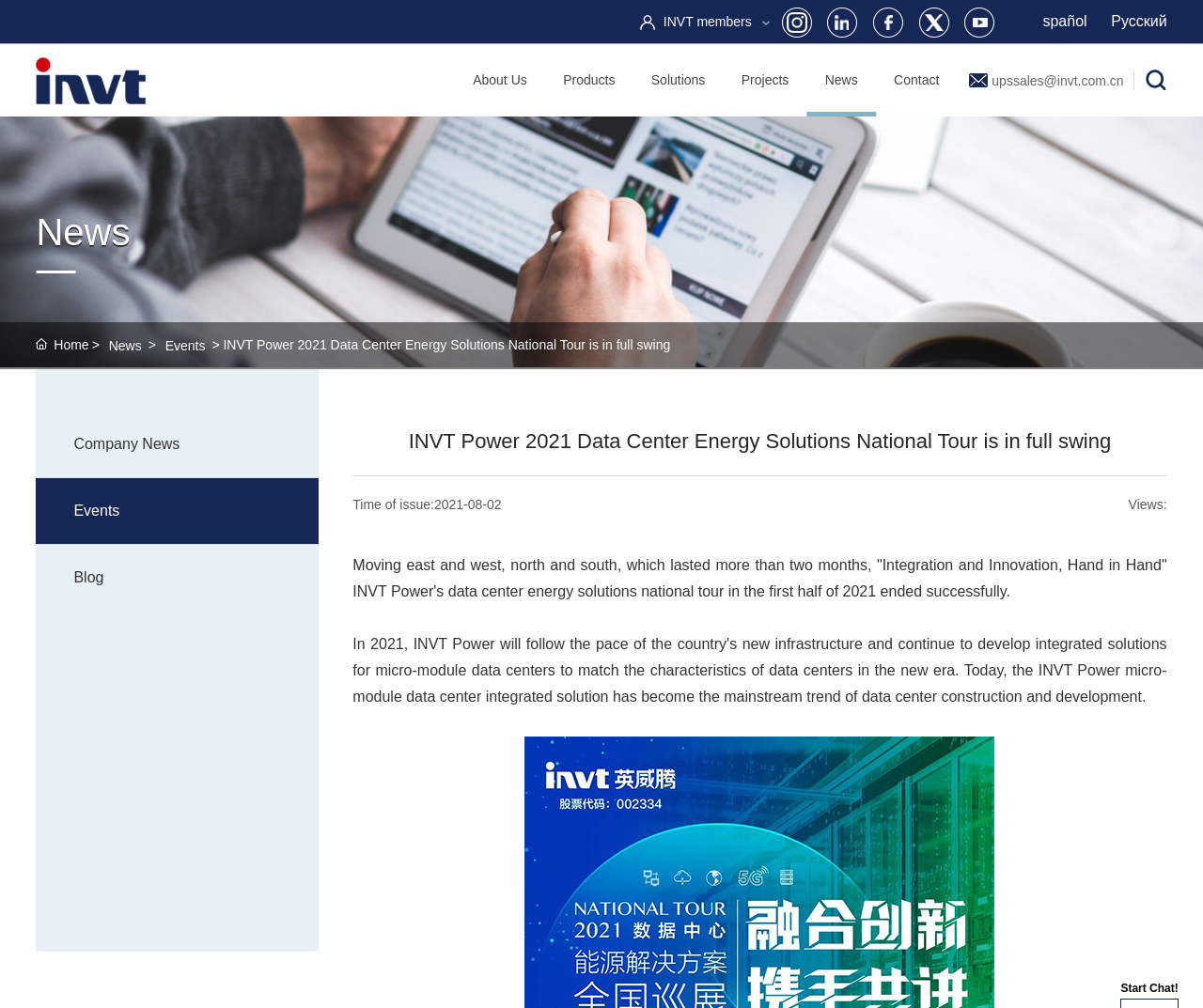Please find and report the bounding box coordinates of the element to click in order to perform the following action: "Learn more about 'Precision Cooling System'". The coordinates should be expressed as four float numbers between 0 and 1, in the format [left, top, right, bottom].

[0.189, 0.32, 0.333, 0.338]